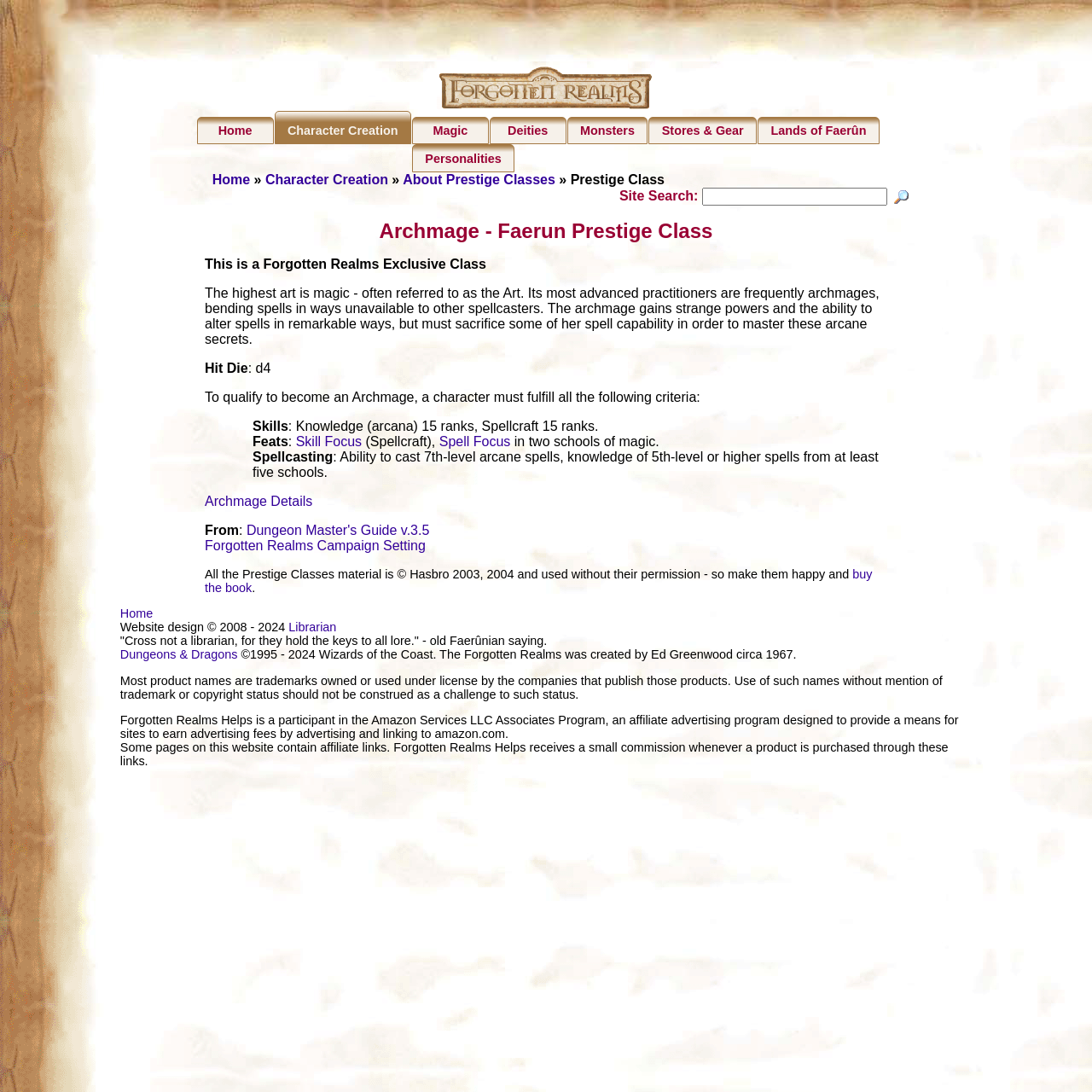Identify the bounding box coordinates of the element that should be clicked to fulfill this task: "Go to Home page". The coordinates should be provided as four float numbers between 0 and 1, i.e., [left, top, right, bottom].

[0.18, 0.107, 0.25, 0.132]